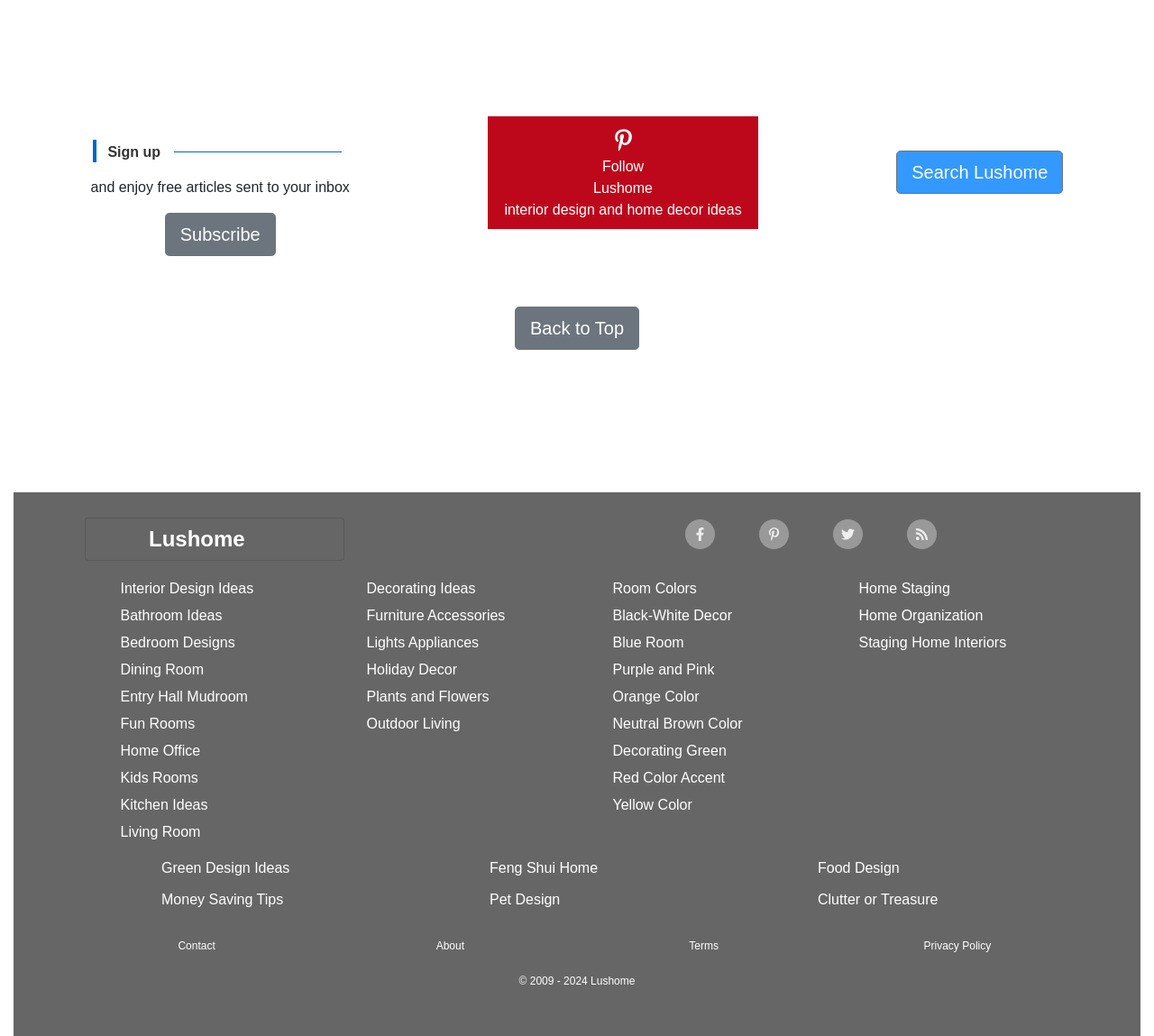What is the name of the website?
Deliver a detailed and extensive answer to the question.

The website has a link with the text 'Lushome' at the top, suggesting that this is the name of the website.